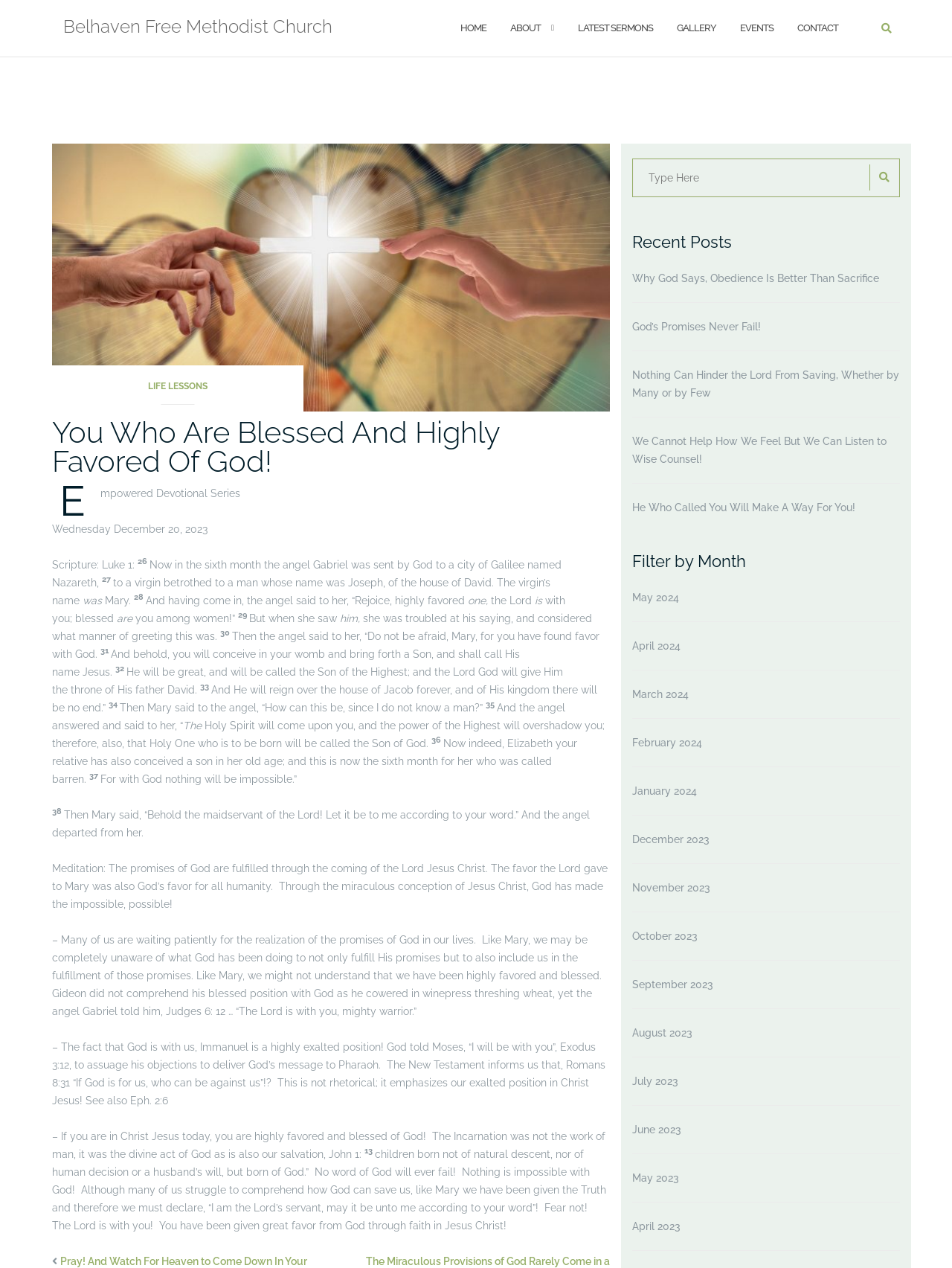How many links are in the top navigation menu?
Offer a detailed and exhaustive answer to the question.

The top navigation menu can be found at the top of the webpage, and it contains the following links: 'HOME', 'ABOUT', 'LATEST SERMONS', 'GALLERY', 'EVENTS', 'CONTACT', and a search icon. Therefore, there are 7 links in the top navigation menu.